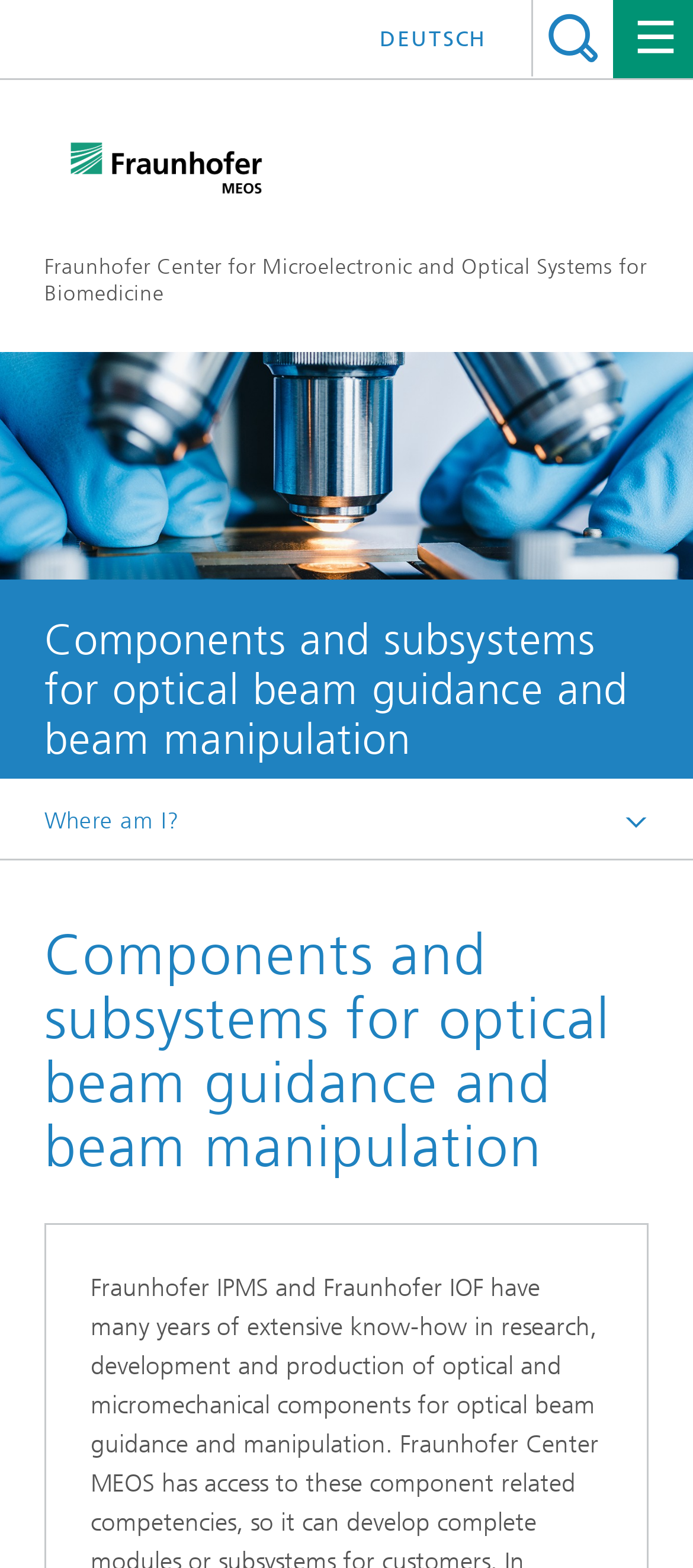Specify the bounding box coordinates (top-left x, top-left y, bottom-right x, bottom-right y) of the UI element in the screenshot that matches this description: Homepage Fraunhofer Center MEOS

[0.154, 0.555, 0.703, 0.571]